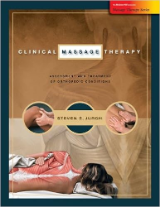Please reply to the following question with a single word or a short phrase:
What is the tone evoked by the background?

Calm and wellness